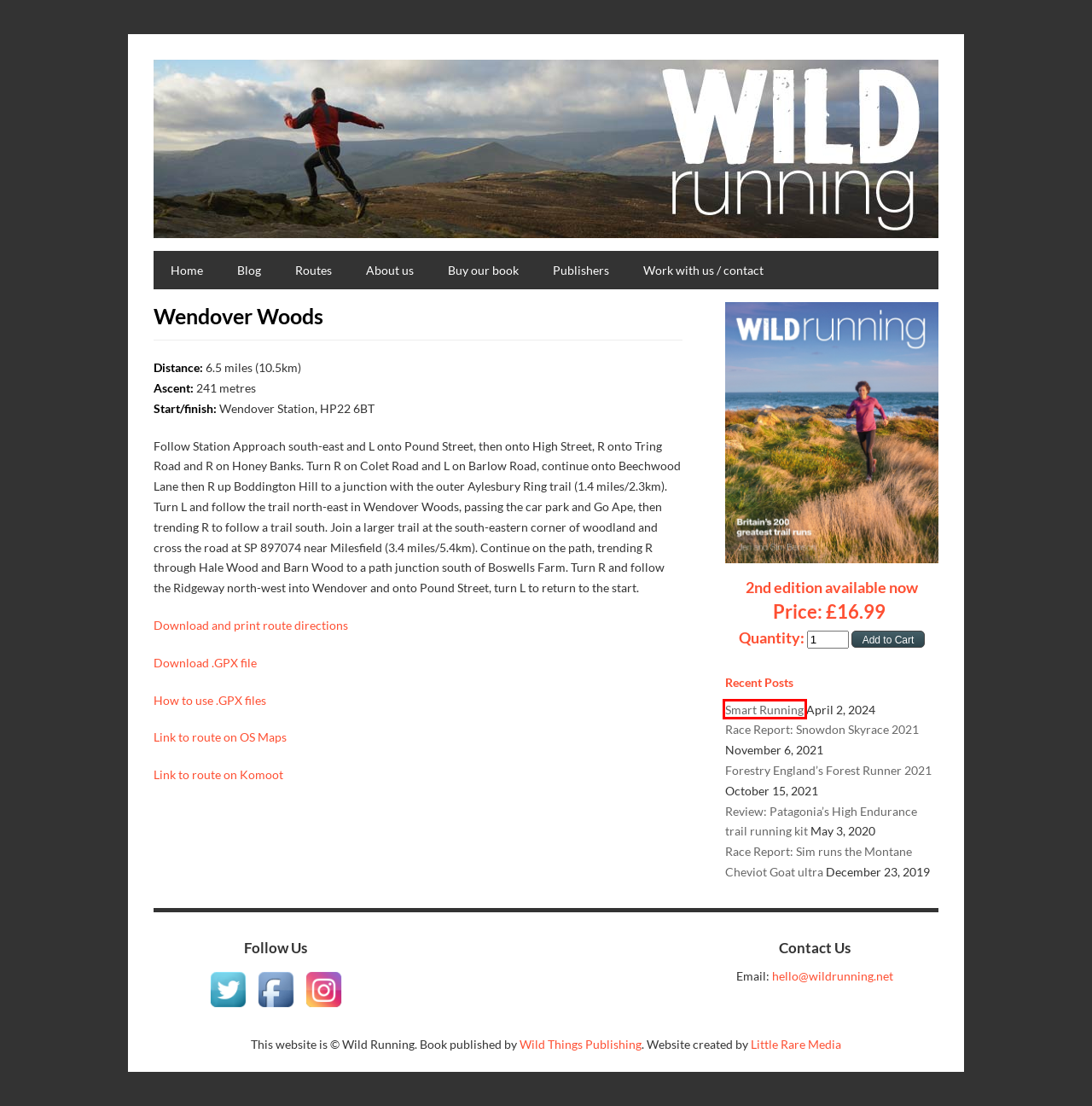Take a look at the provided webpage screenshot featuring a red bounding box around an element. Select the most appropriate webpage description for the page that loads after clicking on the element inside the red bounding box. Here are the candidates:
A. Race Report: Sim runs the Montane Cheviot Goat ultra - Wild Running
B. Routes - Wild Running
C. Buy our book - Wild Running
D. GPS on the go - Wild Running
E. Wild Running, UK photo and guidebook by Jen and Sim Benson
F. Wendover Woods & Hale Wood loop from Wendover — The Chilterns | run | Komoot
G. Smart Running - Wild Running
H. Latest News Archives - Wild Running

G